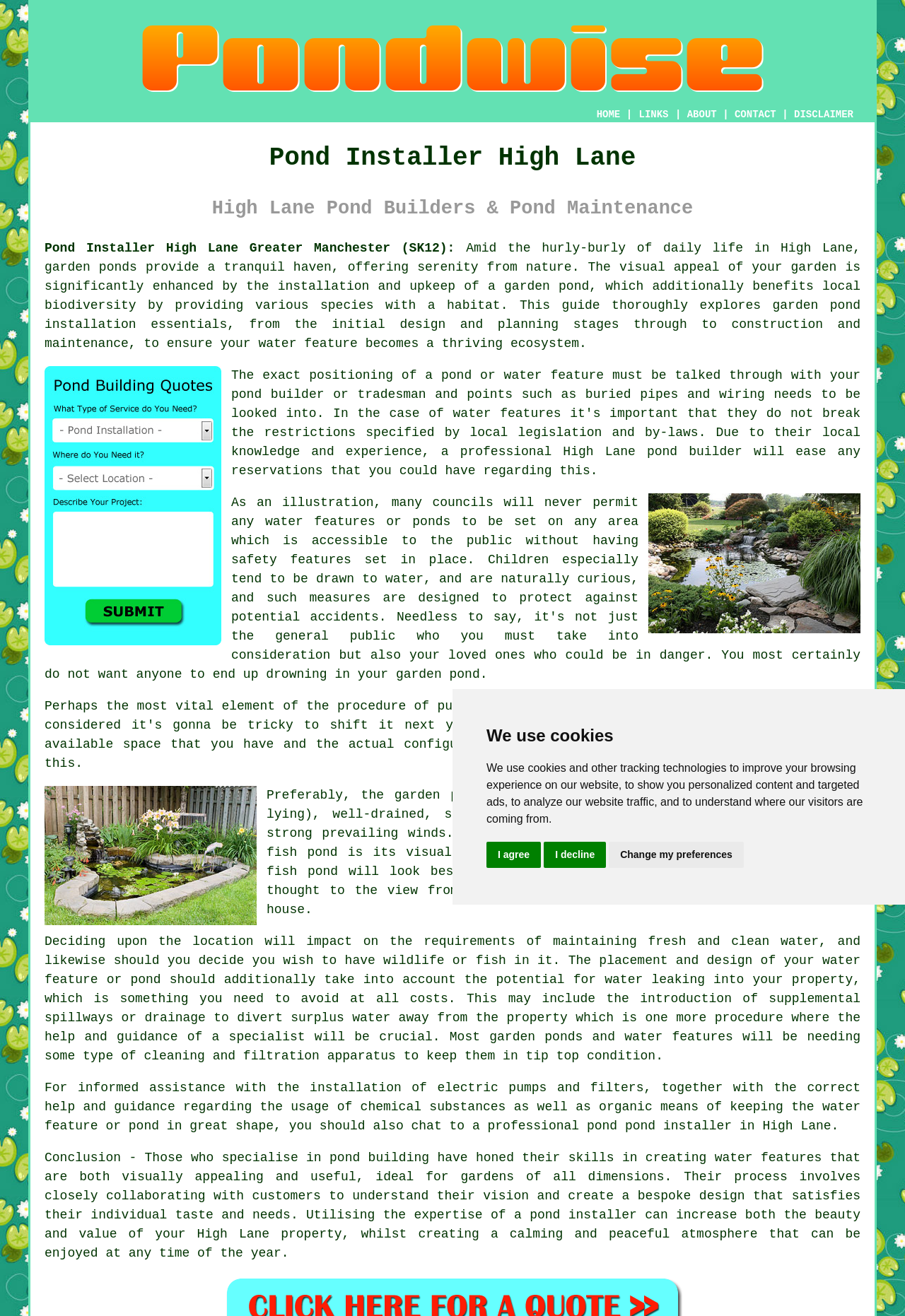Determine the bounding box for the UI element that matches this description: "pond building".

[0.364, 0.874, 0.474, 0.885]